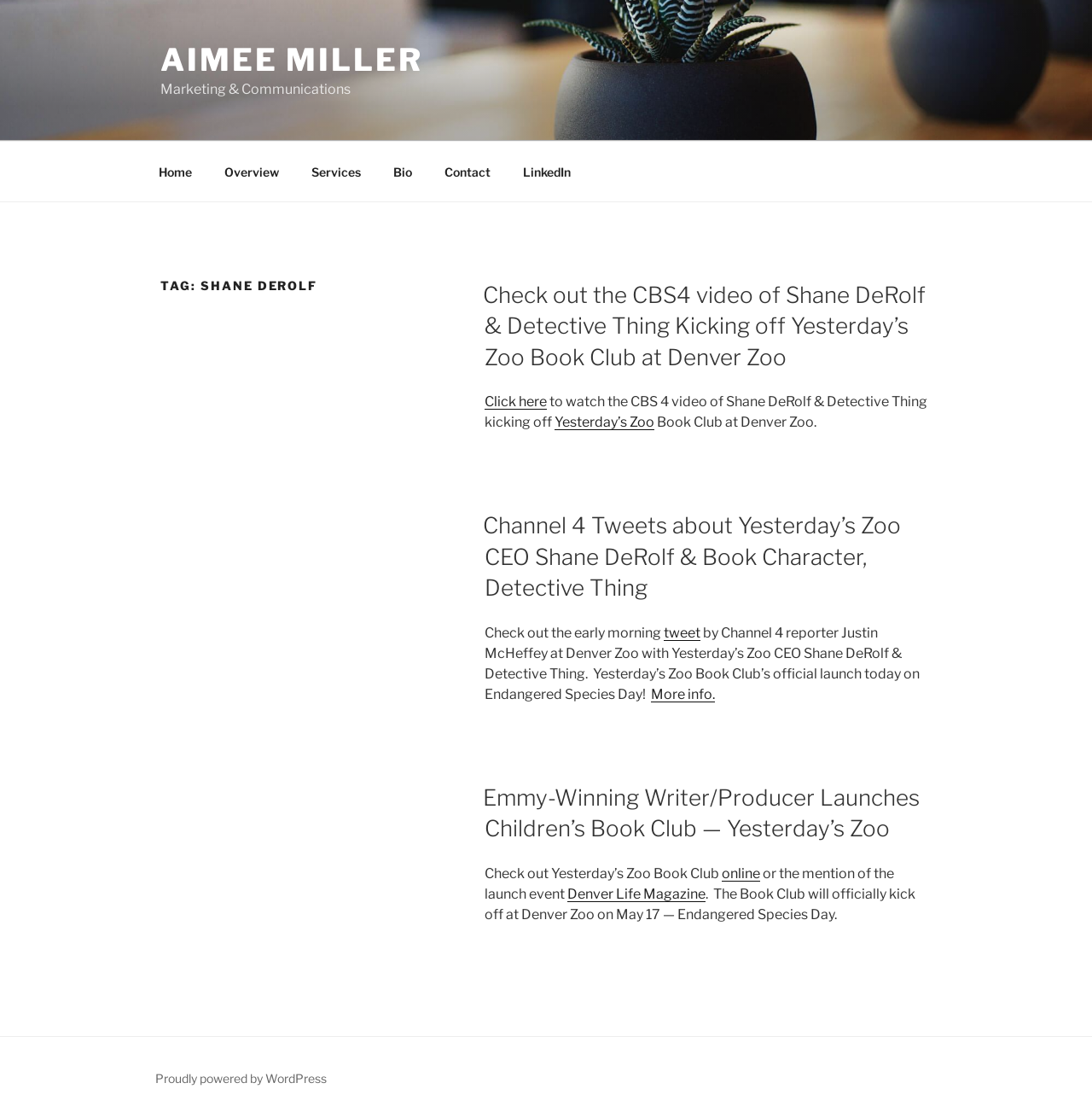Please find the bounding box coordinates (top-left x, top-left y, bottom-right x, bottom-right y) in the screenshot for the UI element described as follows: Denver Life Magazine

[0.519, 0.792, 0.646, 0.807]